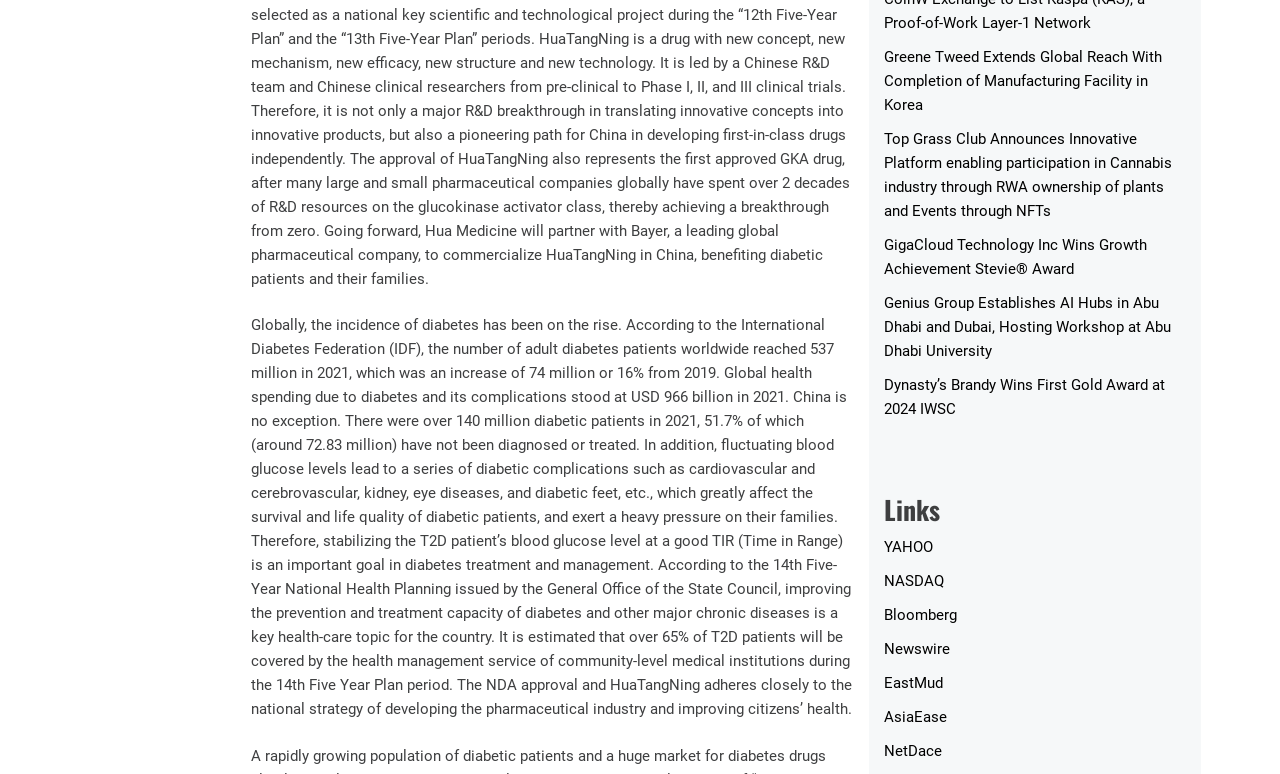Are there any external links?
Look at the image and respond with a one-word or short phrase answer.

Yes